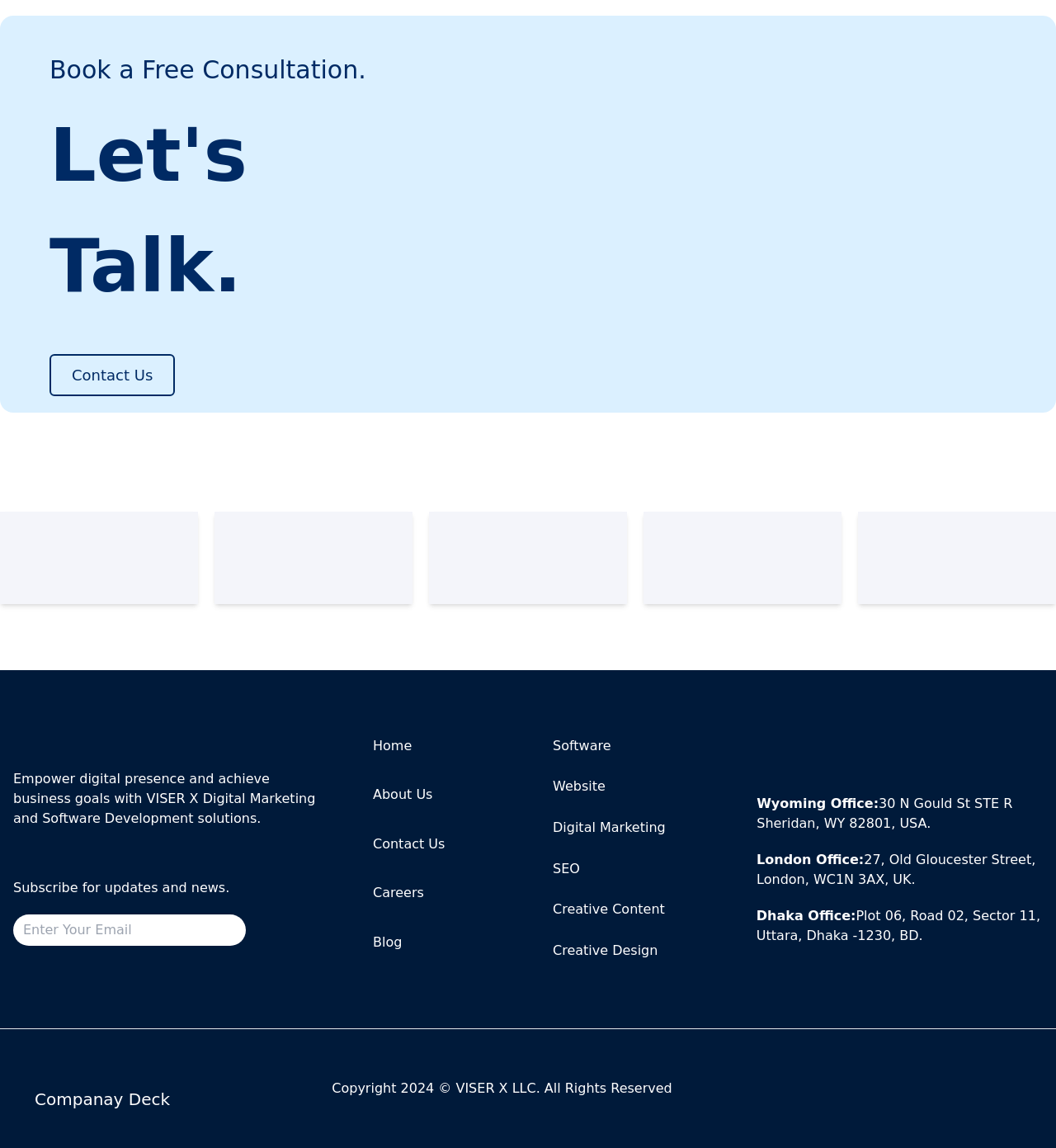Please provide a brief answer to the following inquiry using a single word or phrase:
How many office locations are listed on the webpage?

3